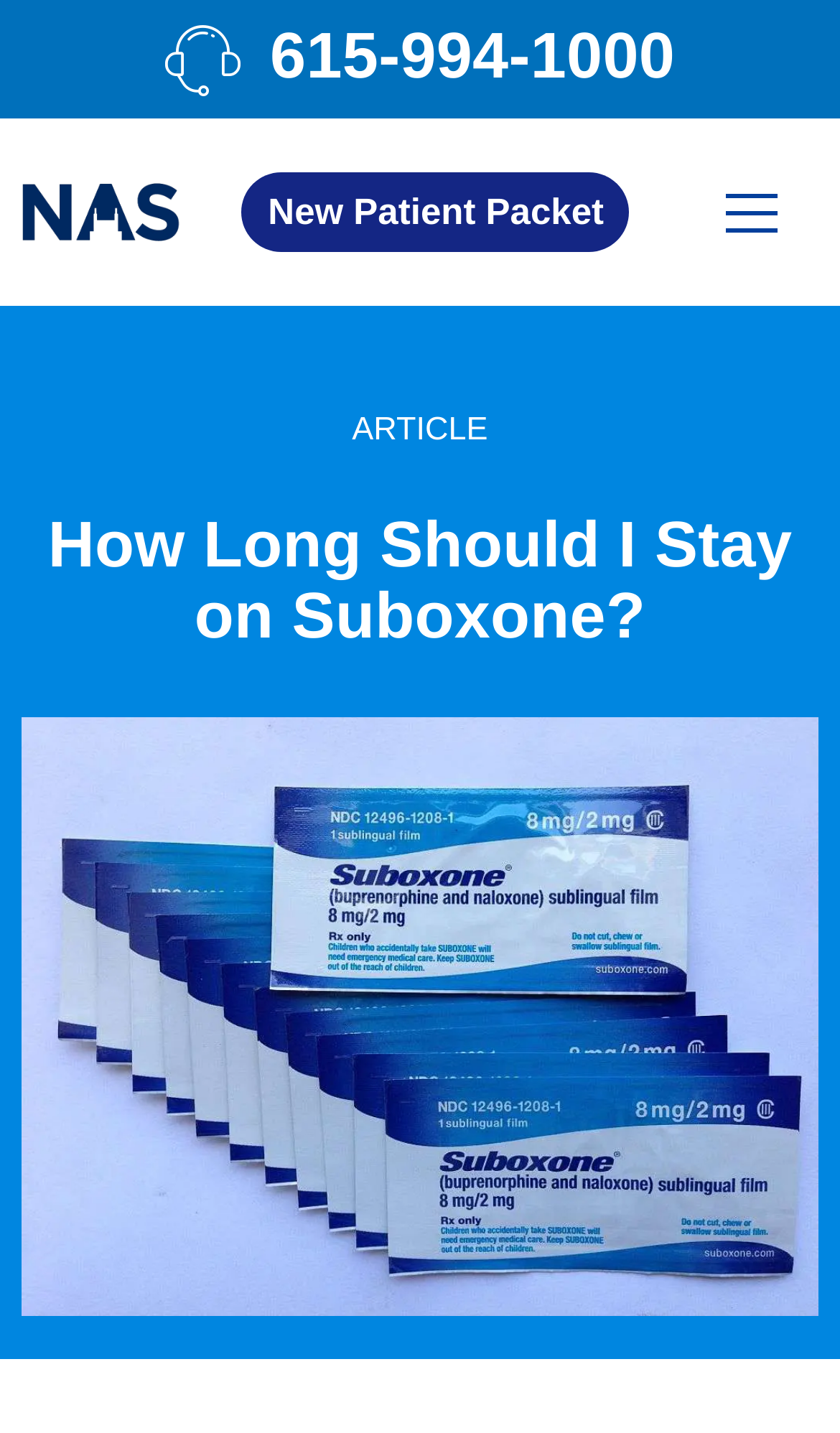Return the bounding box coordinates of the UI element that corresponds to this description: "615-994-1000". The coordinates must be given as four float numbers in the range of 0 and 1, [left, top, right, bottom].

[0.026, 0.015, 0.974, 0.068]